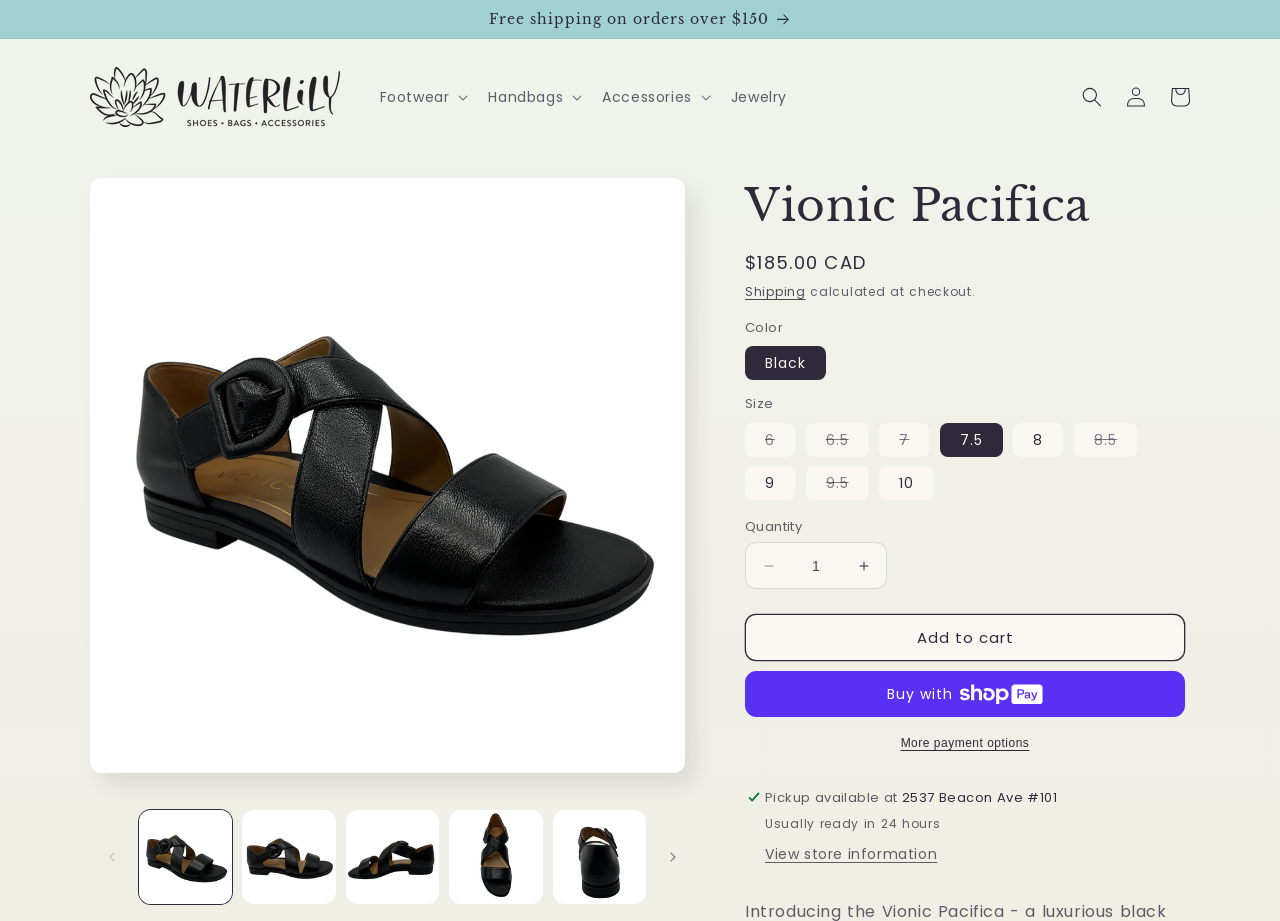What is the current quantity of the Vionic Pacifica?
Using the image as a reference, answer the question in detail.

I inferred this answer by looking at the quantity section, where it shows a spin button with a value of 1.